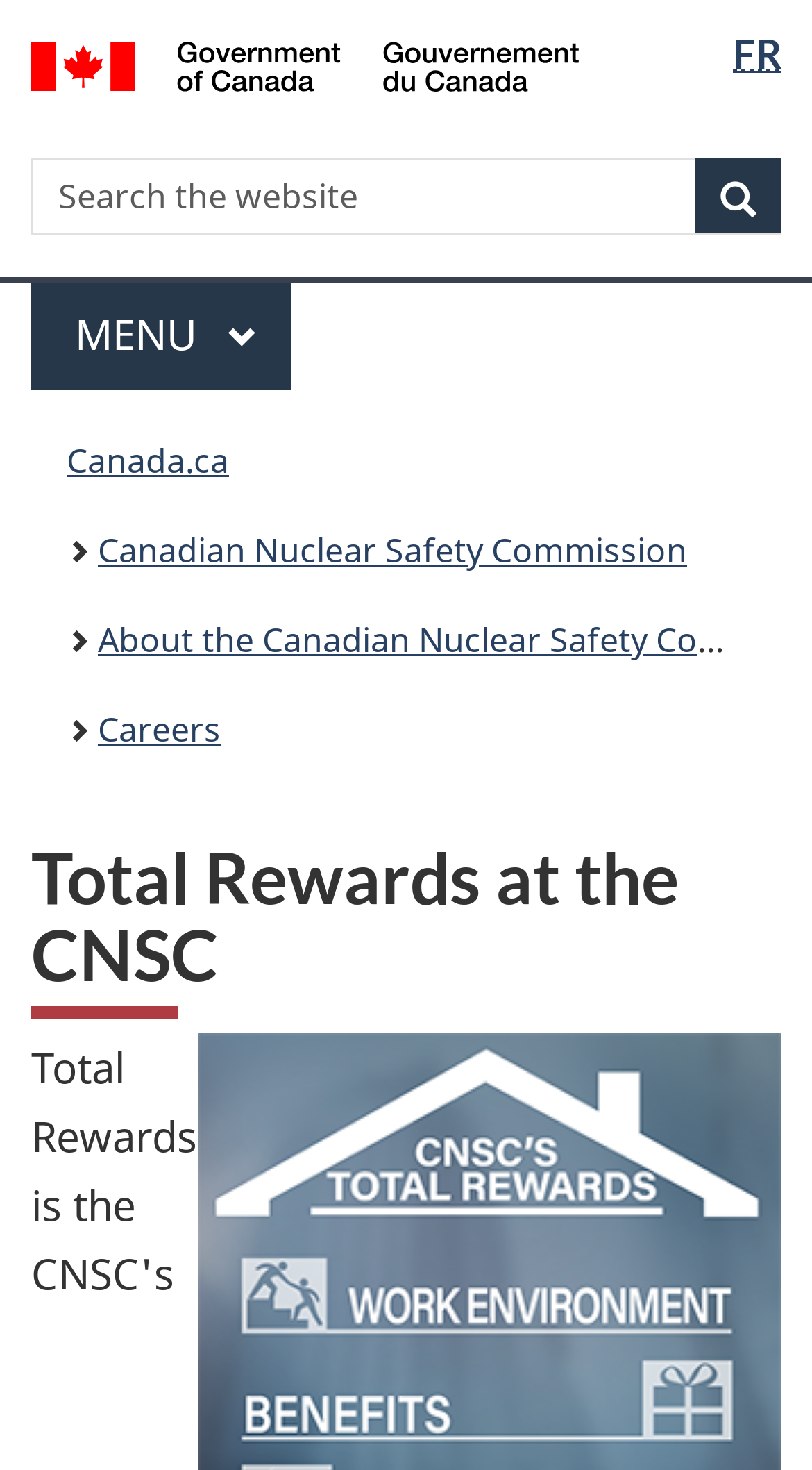Answer the following query concisely with a single word or phrase:
What is the purpose of the search bar?

Search the website